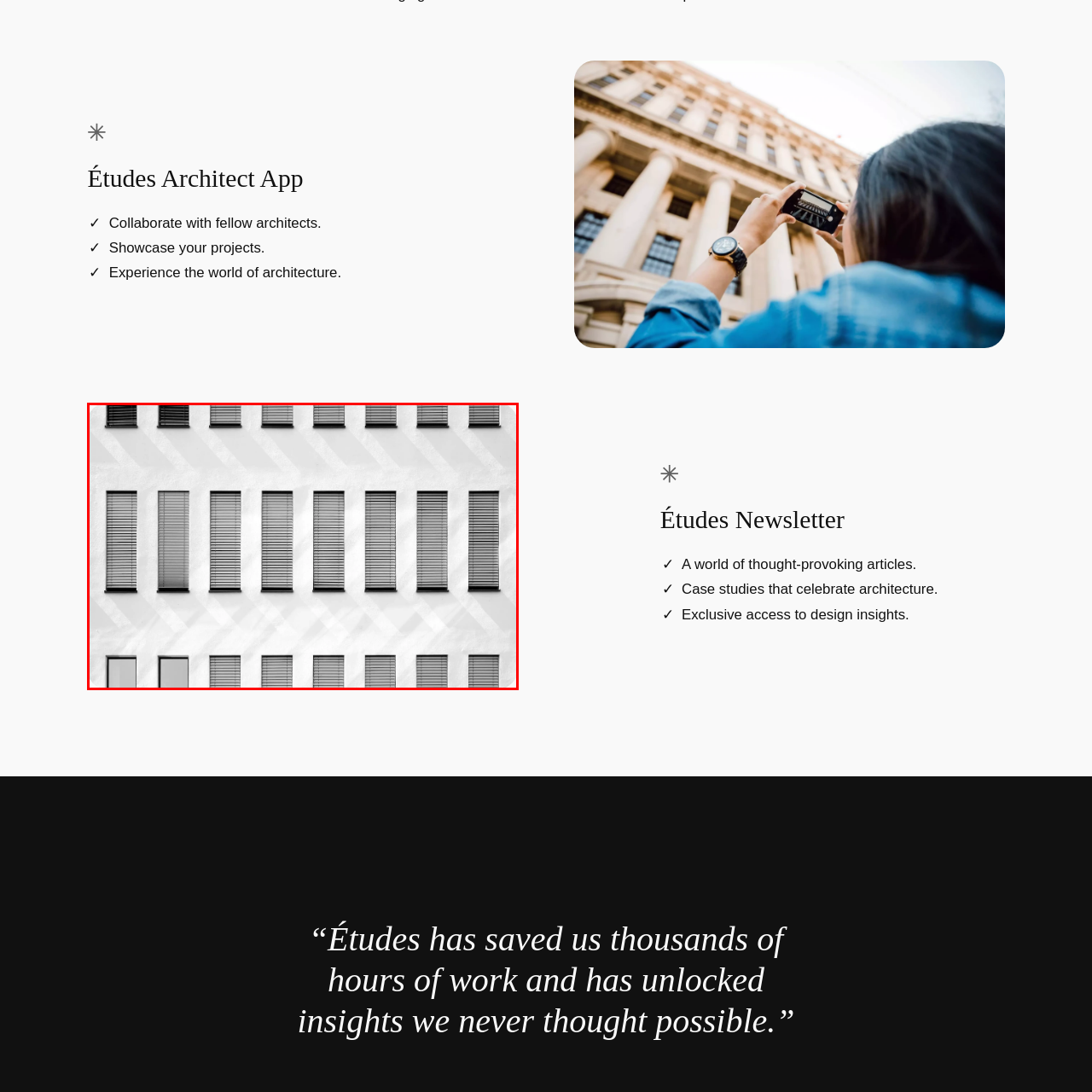View the image within the red box and answer the following question with a concise word or phrase:
What style of architecture is reflected in the building design?

Contemporary